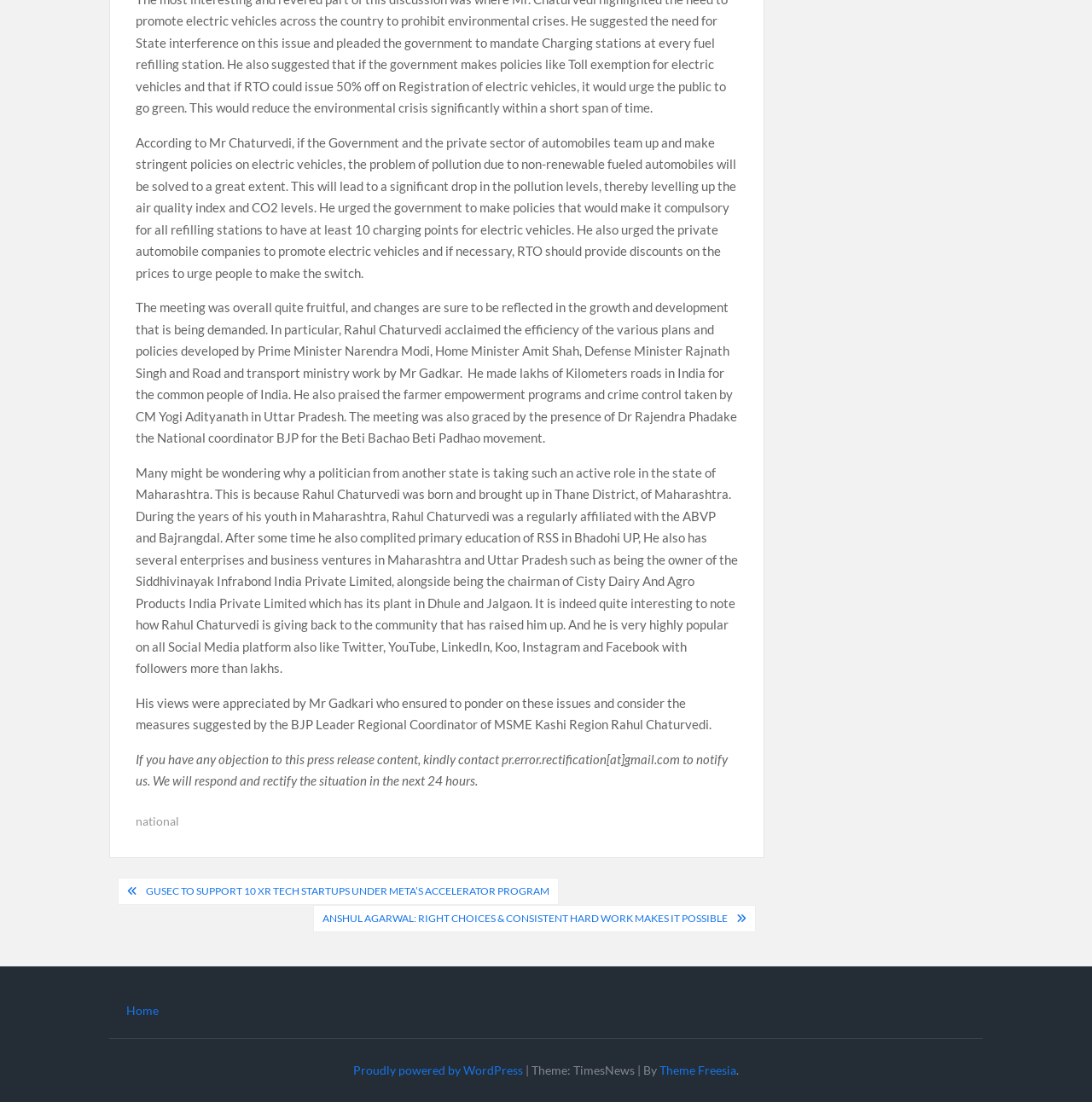Who is the BJP Leader Regional Coordinator of MSME Kashi Region?
Answer the question with a single word or phrase, referring to the image.

Rahul Chaturvedi